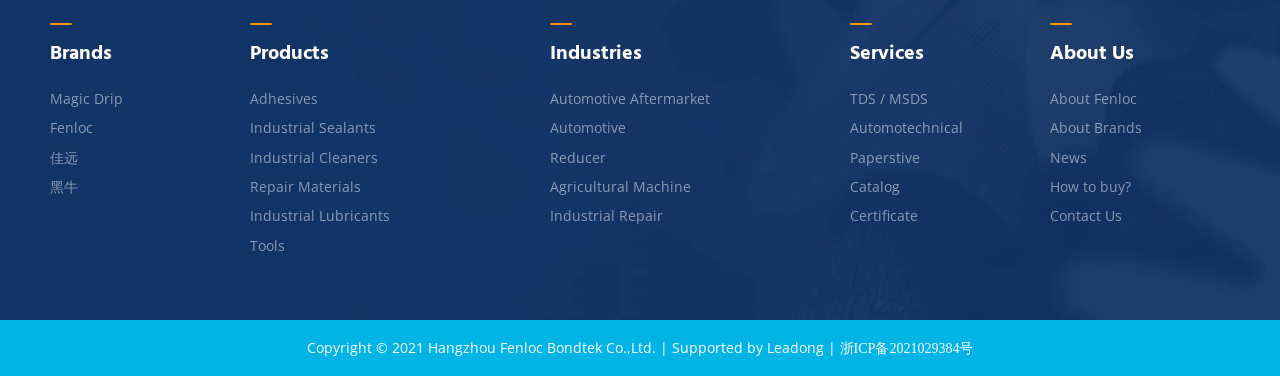What is the last link listed under the 'Services' category? From the image, respond with a single word or brief phrase.

Certificate